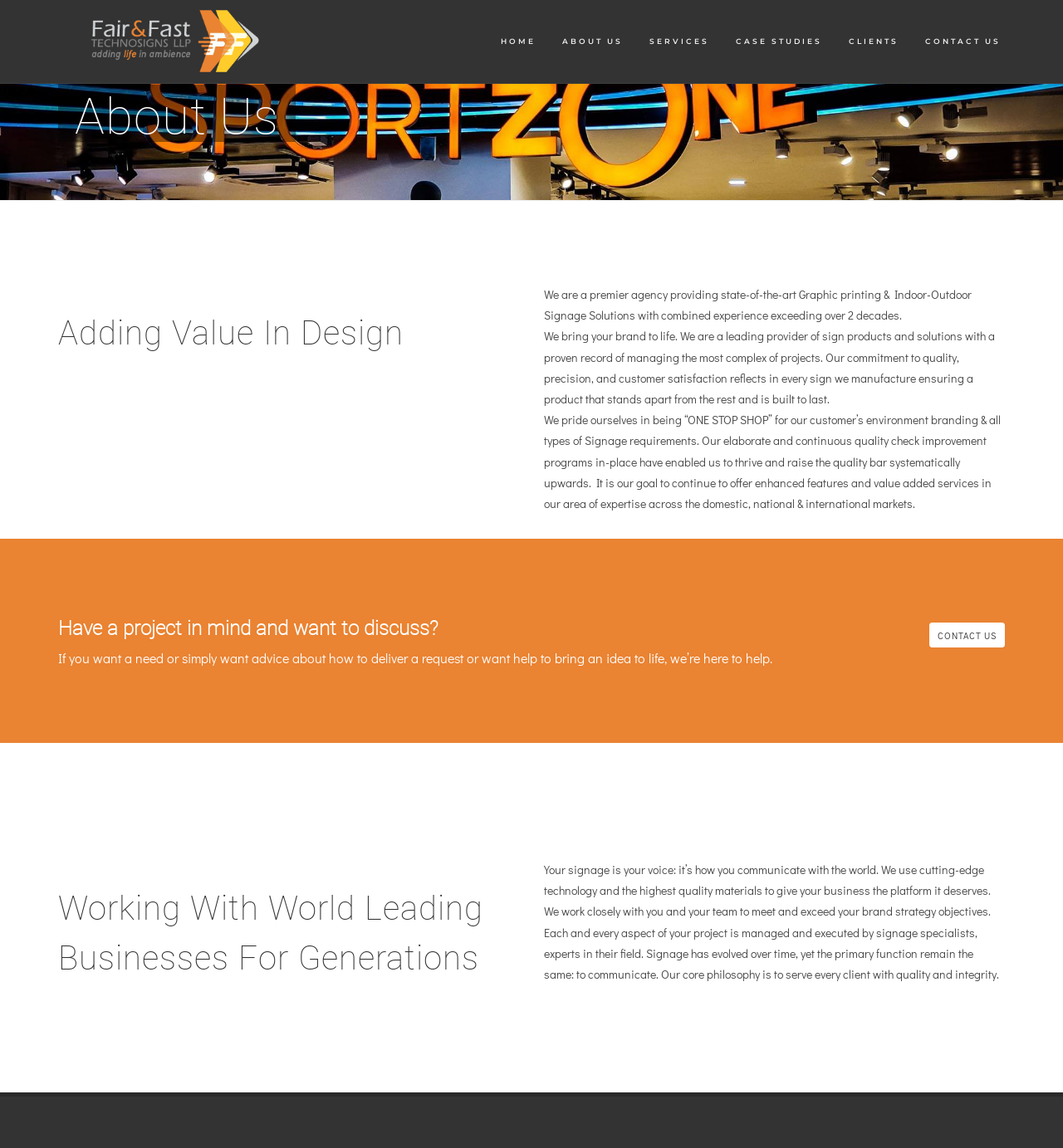Construct a comprehensive description capturing every detail on the webpage.

The webpage is about a company that provides graphic printing and indoor-outdoor signage solutions. At the top, there is a logo image with the text "Fair And Fast" next to it, which is also a link. Below the logo, there is a navigation menu with links to different sections of the website, including "HOME", "ABOUT US", "SERVICES", "CASE STUDIES", "CLIENTS", and "CONTACT US".

The main content of the page is divided into several sections. The first section has a heading "About Us" and provides a brief introduction to the company, stating that it is a premier agency with over two decades of combined experience. Below this, there are three paragraphs of text that describe the company's services and commitment to quality and customer satisfaction.

The next section has a heading "Have a project in mind and want to discuss?" and invites visitors to contact the company for advice or to discuss a project. Below this, there is a link to the "CONTACT US" page.

The final section has a heading "Working With World Leading Businesses For Generations" and describes the company's approach to signage, emphasizing the importance of quality and communication. There are two paragraphs of text that explain how the company works with clients to meet their brand strategy objectives.

Throughout the page, there are several headings and blocks of text that provide information about the company and its services. The layout is clean and easy to follow, with clear headings and concise text.